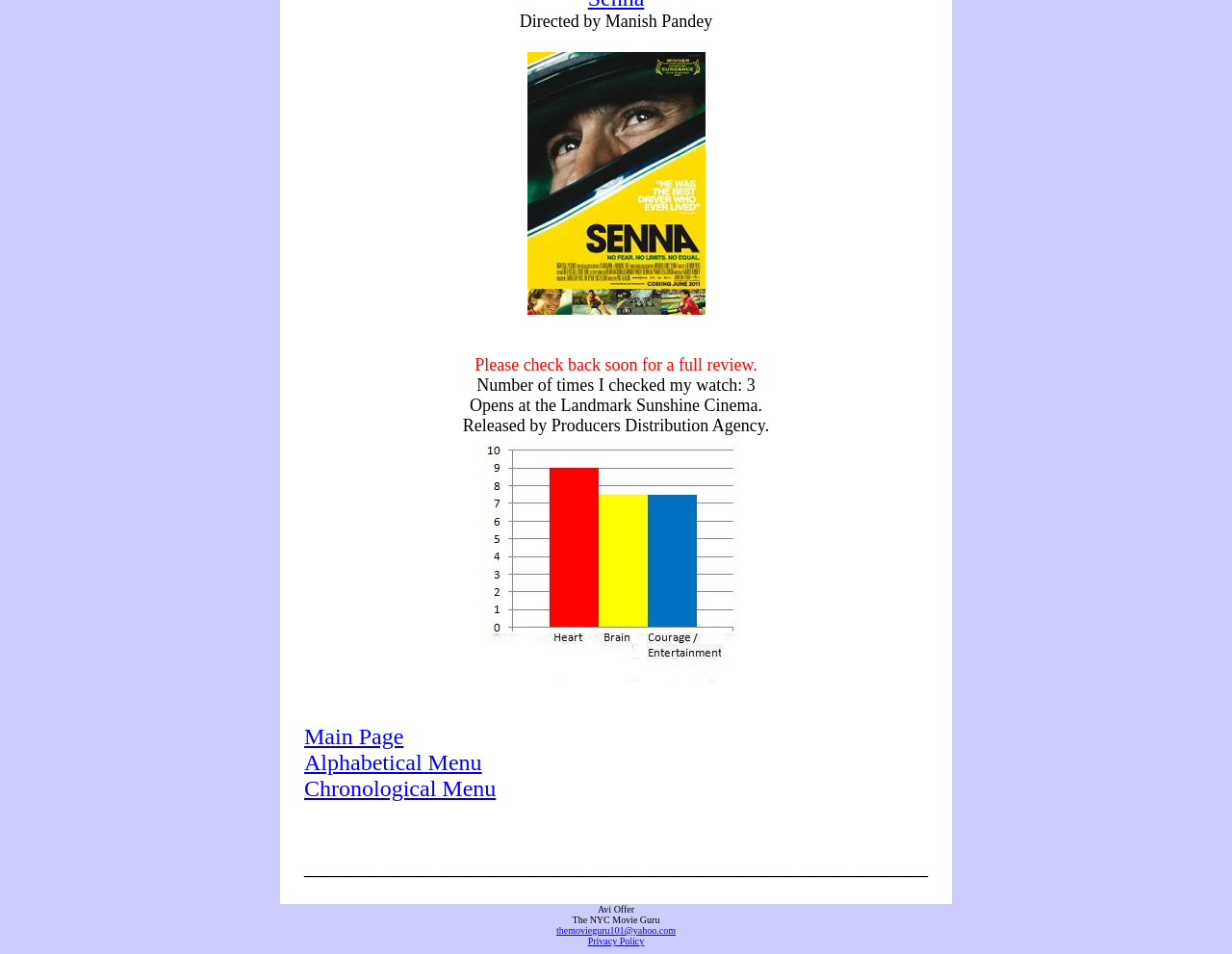What is the name of the movie director?
Utilize the information in the image to give a detailed answer to the question.

The answer can be found in the StaticText element with the text 'Directed by Manish Pandey' at the top of the webpage.